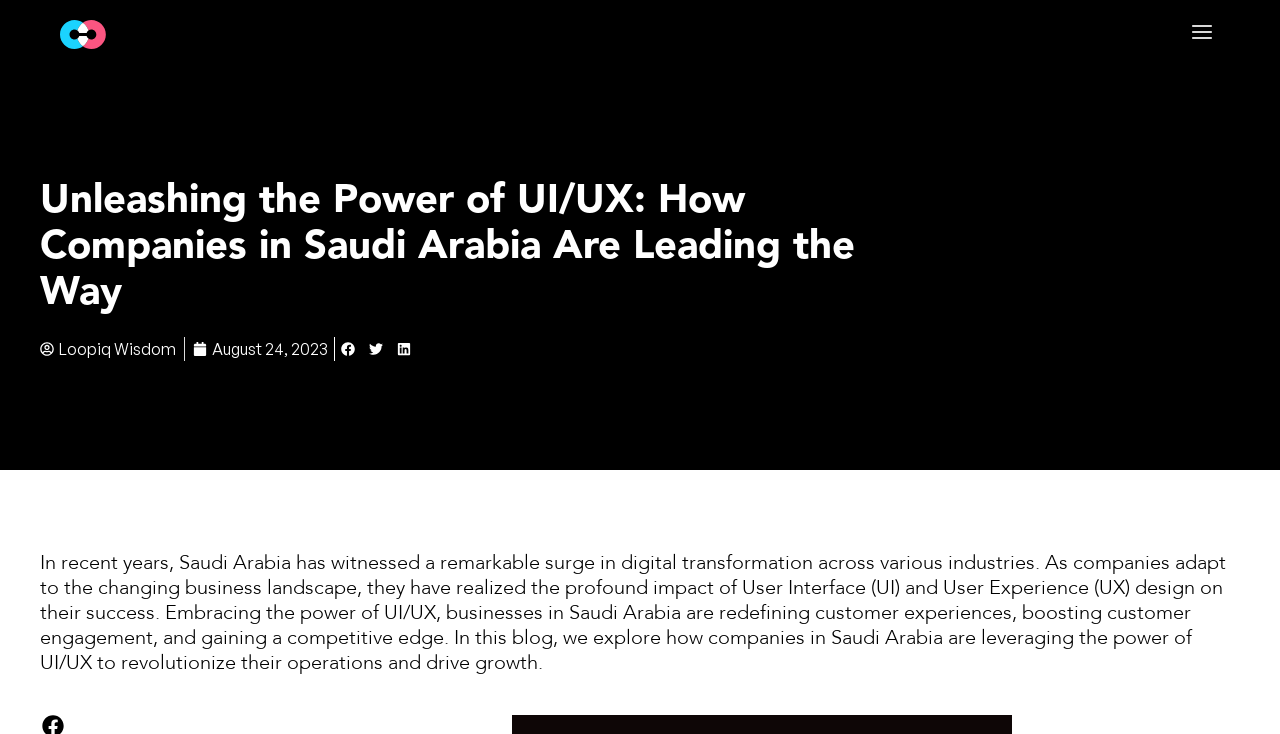What is the topic of this blog?
Answer the question in as much detail as possible.

Based on the webpage content, the topic of this blog is about the power of User Interface (UI) and User Experience (UX) design in Saudi Arabia, and how companies are leveraging it to revolutionize their operations and drive growth.